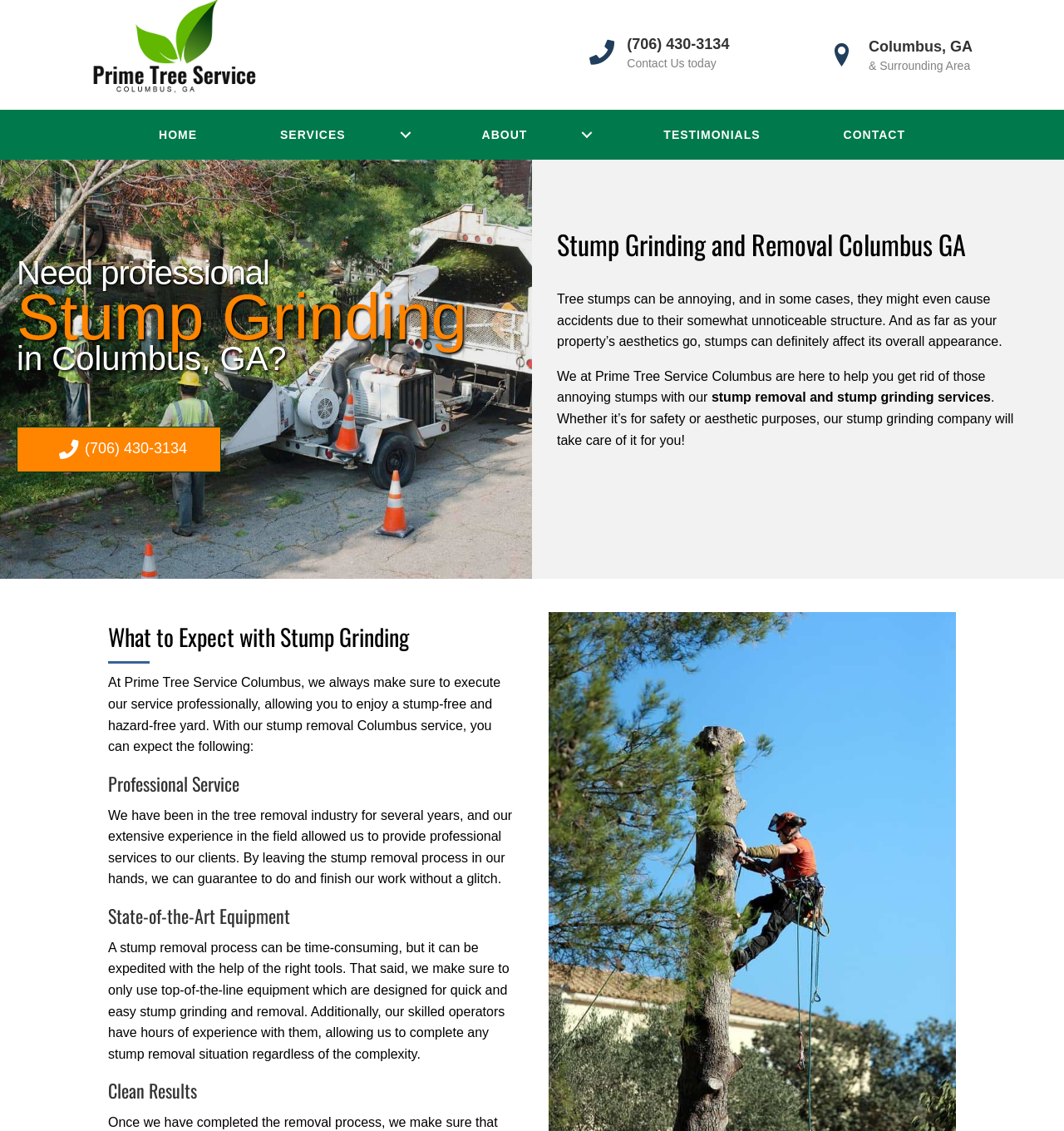Provide the bounding box coordinates of the HTML element this sentence describes: "Your Privacy Choices". The bounding box coordinates consist of four float numbers between 0 and 1, i.e., [left, top, right, bottom].

None